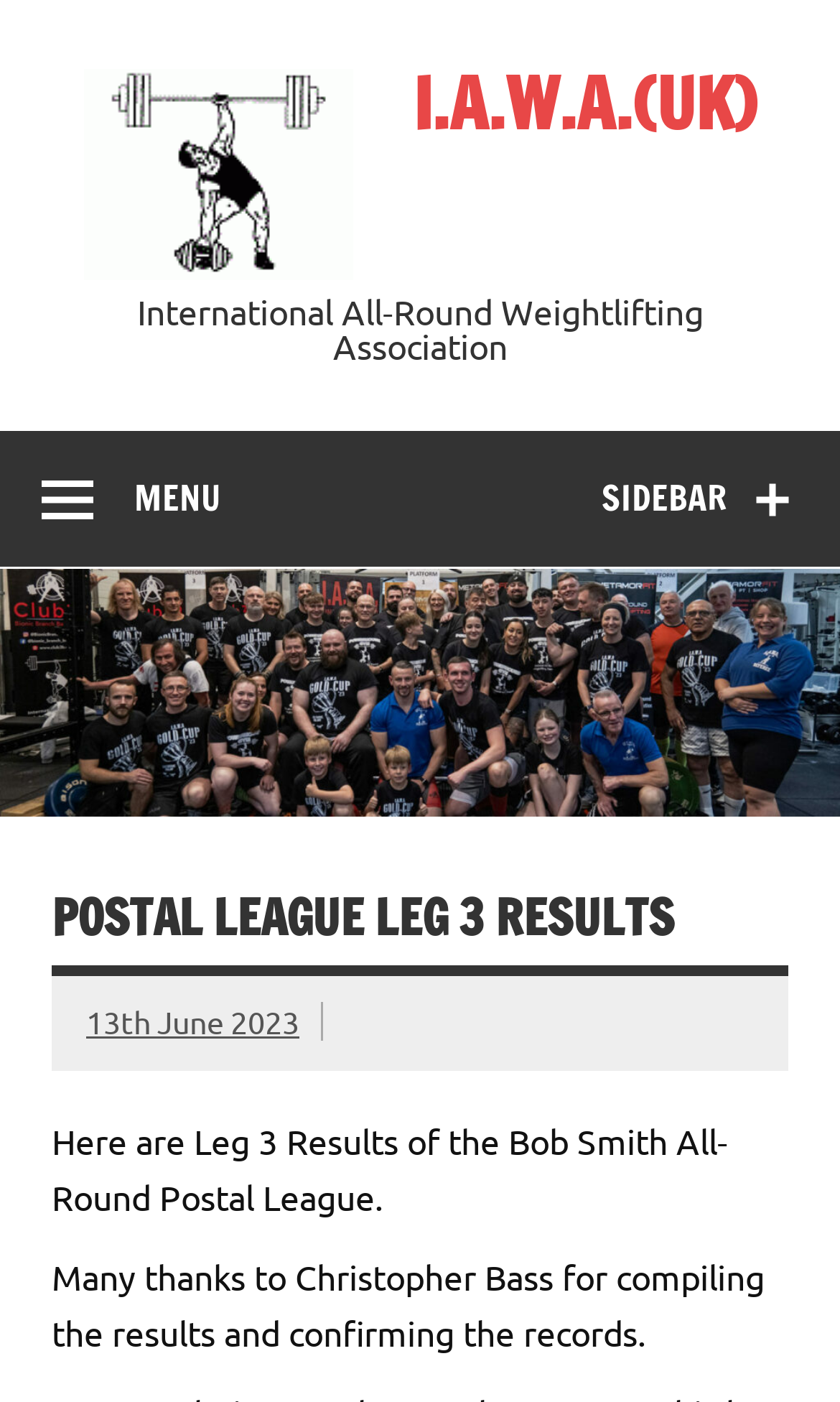Determine and generate the text content of the webpage's headline.

POSTAL LEAGUE LEG 3 RESULTS